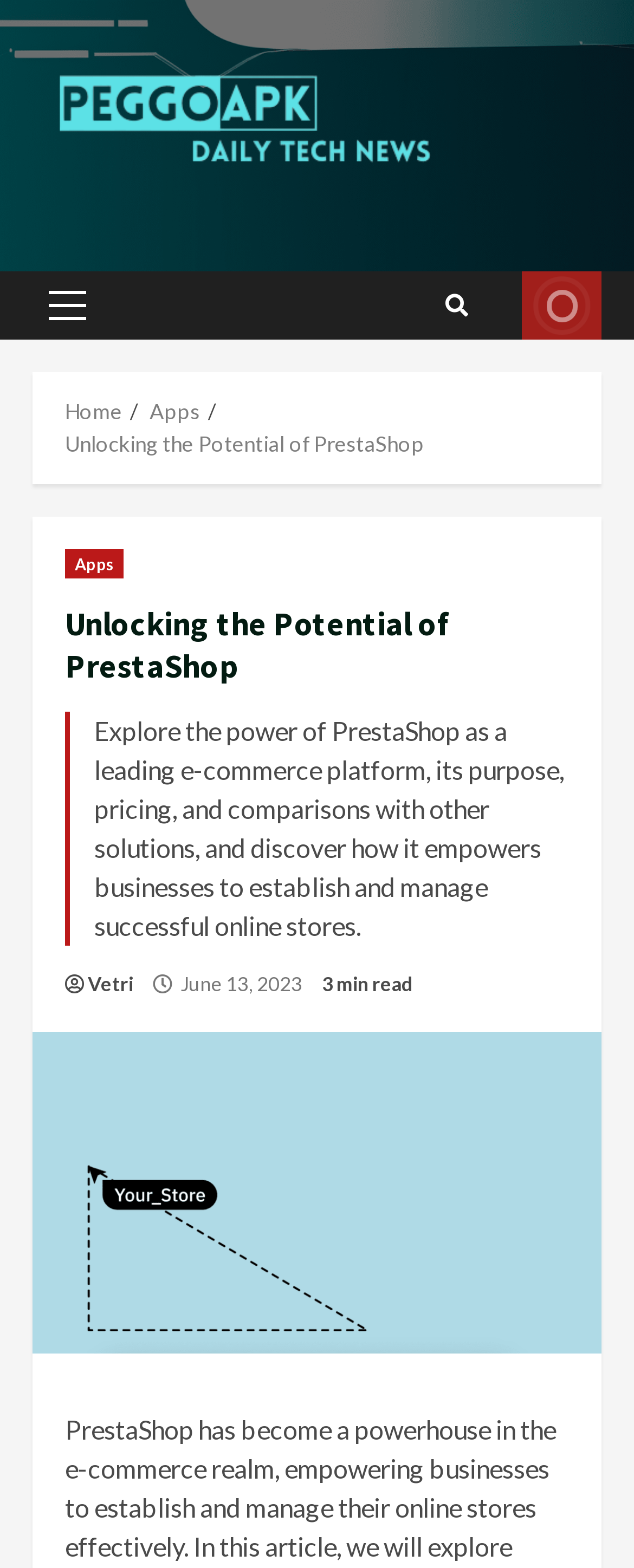Answer the question below using just one word or a short phrase: 
How long does it take to read the current article?

3 min